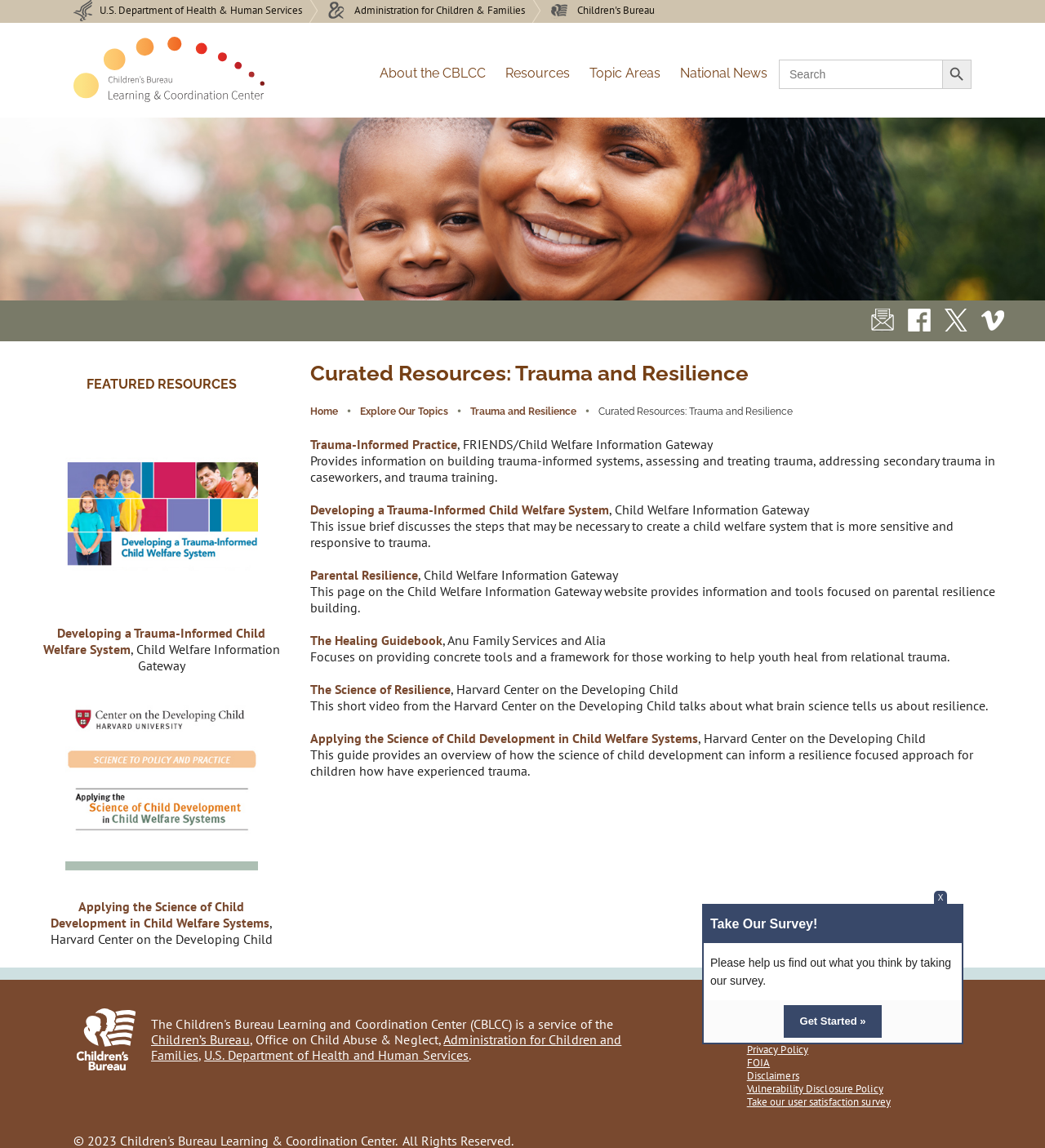Could you determine the bounding box coordinates of the clickable element to complete the instruction: "Learn about Developing a Trauma-Informed Child Welfare System"? Provide the coordinates as four float numbers between 0 and 1, i.e., [left, top, right, bottom].

[0.041, 0.544, 0.254, 0.572]